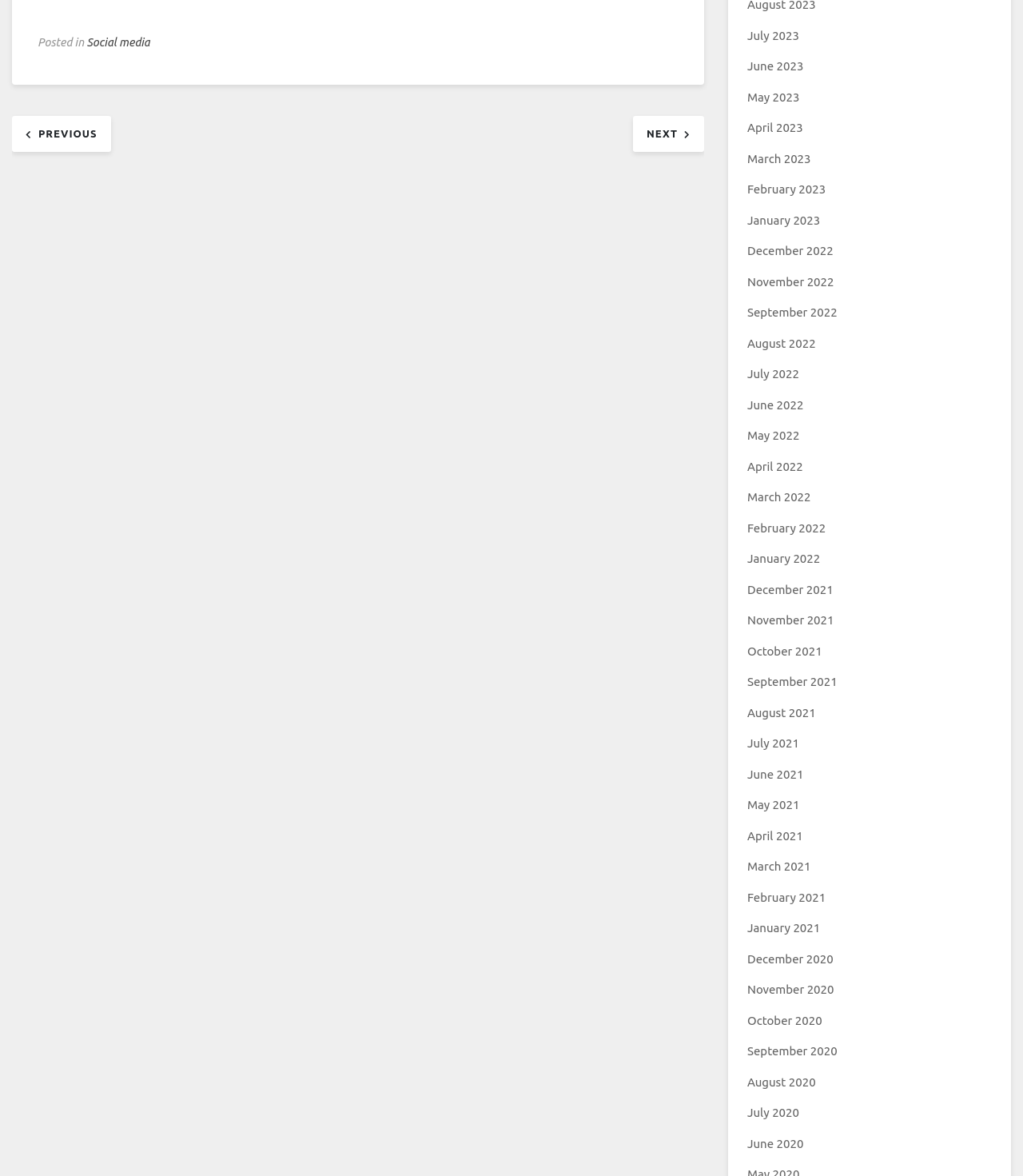Give a one-word or short-phrase answer to the following question: 
What is the direction of the previous post link?

Left